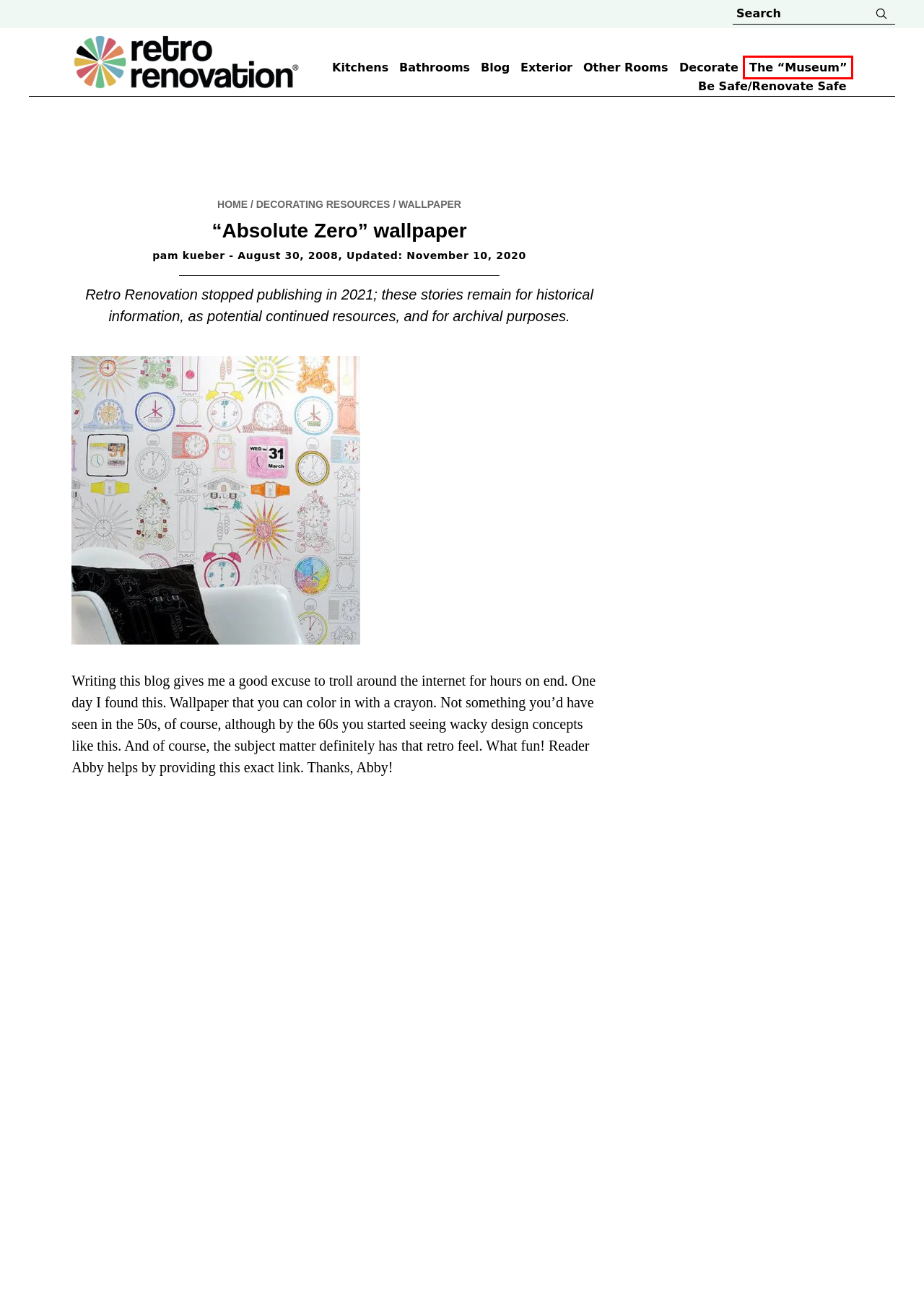Look at the screenshot of the webpage and find the element within the red bounding box. Choose the webpage description that best fits the new webpage that will appear after clicking the element. Here are the candidates:
A. Bathroom Archives - Retro Renovation
B. Decorating Resources Archives - Retro Renovation
C. Exterior Archives - Retro Renovation
D. The Museum of Mid Century Material Culture Archives - Retro Renovation
E. Be Safe / Renovate Safe - Retro Renovation
F. Retro Renovation - Remodel & Decorate in Mid Century Style
G. Kitchen Archives - Retro Renovation
H. Wallpaper Archives - Retro Renovation

D